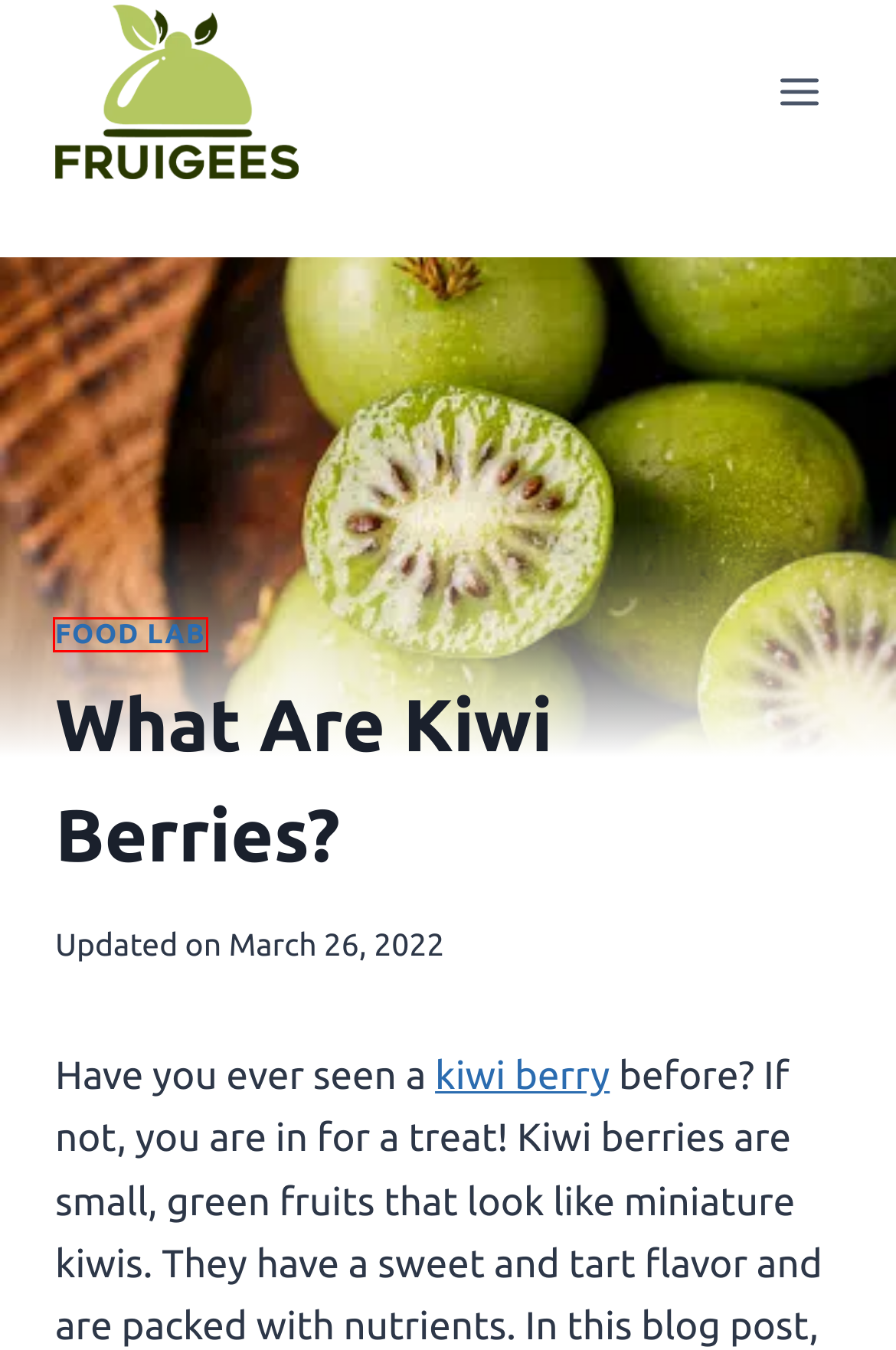You are given a screenshot of a webpage with a red rectangle bounding box. Choose the best webpage description that matches the new webpage after clicking the element in the bounding box. Here are the candidates:
A. Exploring Belarus Food Culture: Festive Traditions & Delicacies - Fruigees
B. Burma Food Culture: A Journey Through Iconic Dishes - Fruigees
C. how to cut salmon for sushi
D. Best Substitute For Edamame: 5 Easy-To-Find Alternatives
E. Tips For DIY Gluten-free Egg Noodles
F. Ideas: Tailgating Food Without A Grill - Fruigees
G. Chicken Substitute For A Vegan Diet - 5 Best Alternatives
H. Food Lab - Fruigees

H